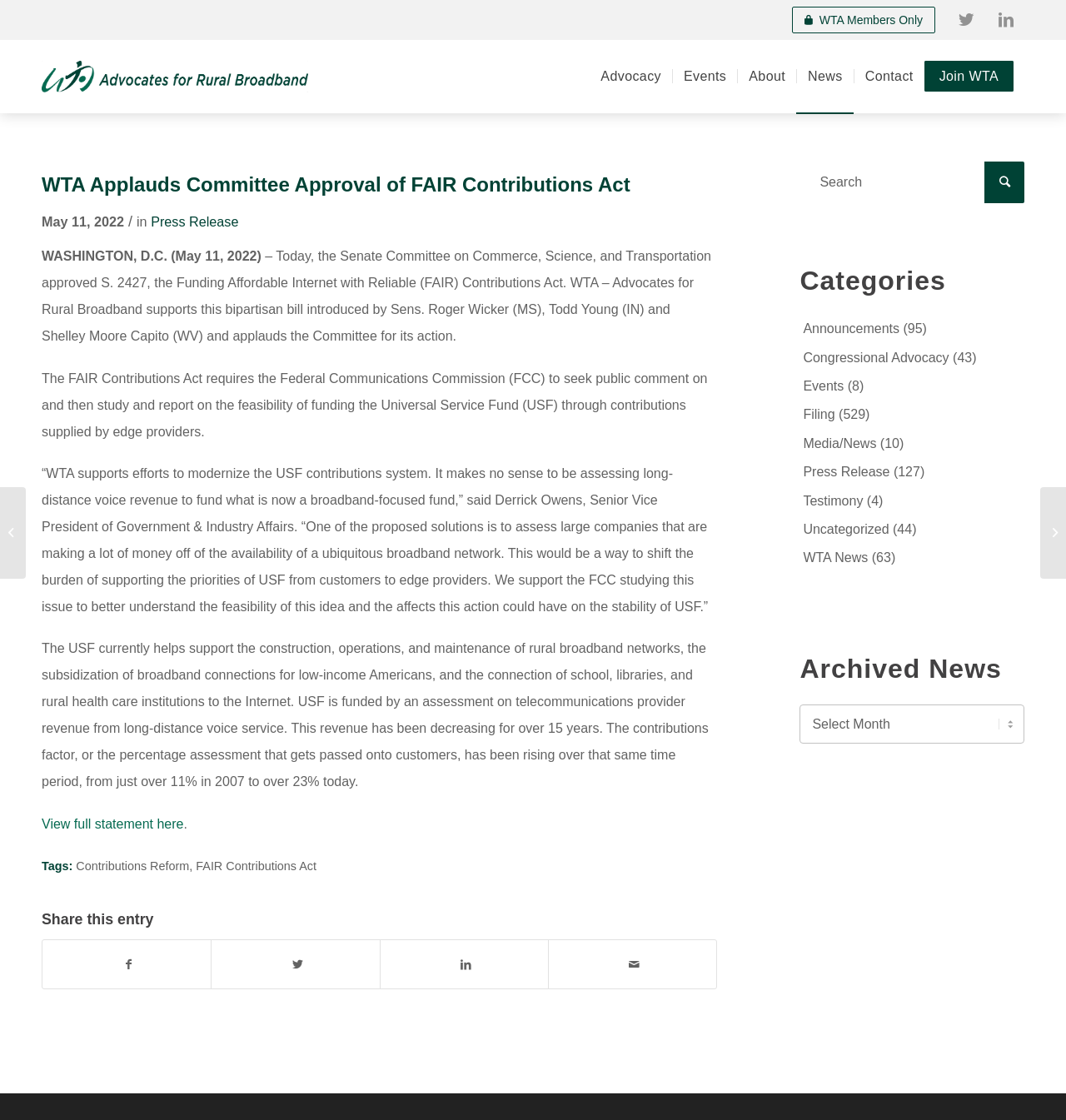Can you specify the bounding box coordinates of the area that needs to be clicked to fulfill the following instruction: "Click on Twitter link"?

[0.886, 0.0, 0.923, 0.036]